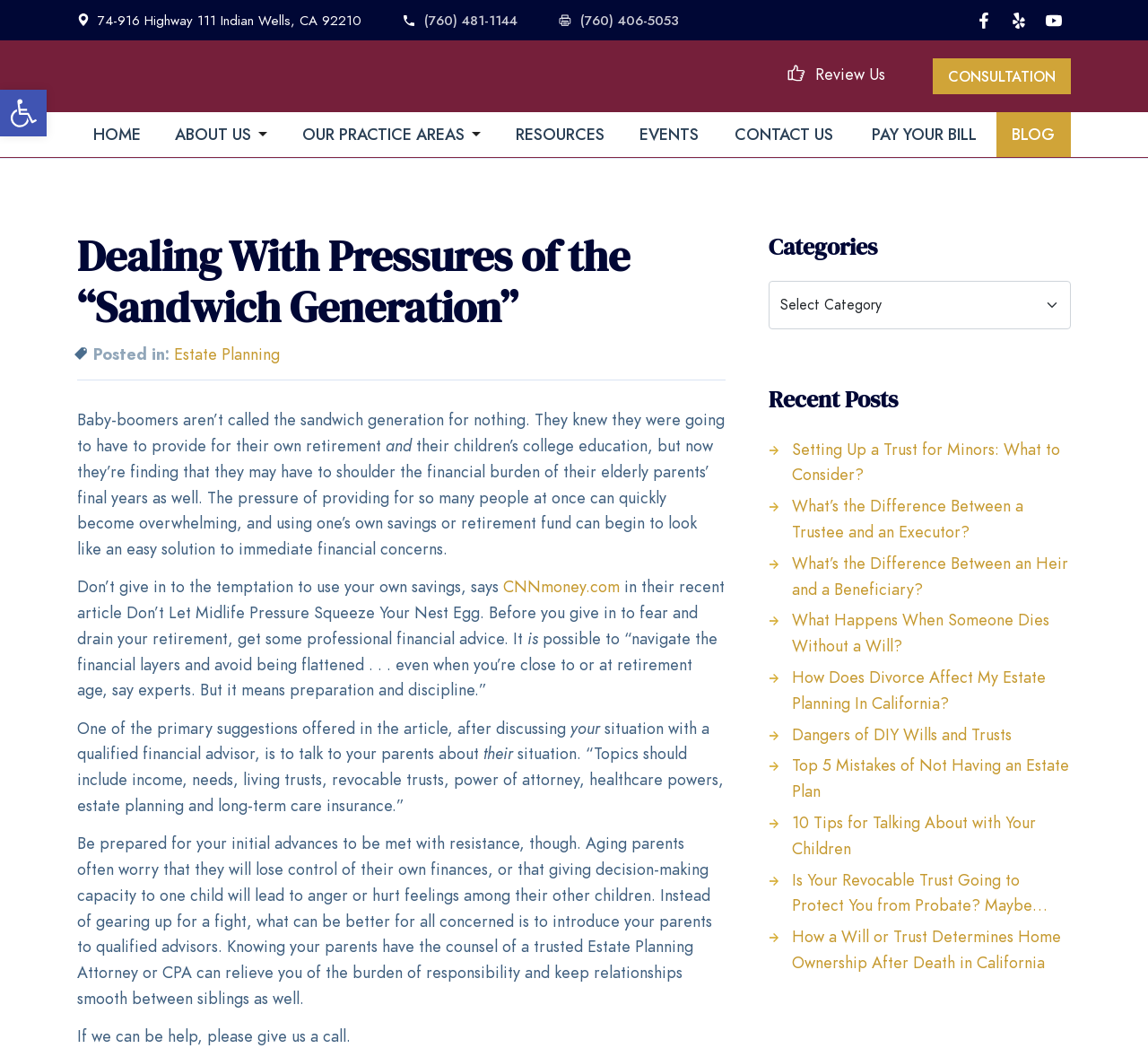Please specify the bounding box coordinates of the clickable region necessary for completing the following instruction: "Read the blog". The coordinates must consist of four float numbers between 0 and 1, i.e., [left, top, right, bottom].

[0.868, 0.106, 0.933, 0.148]